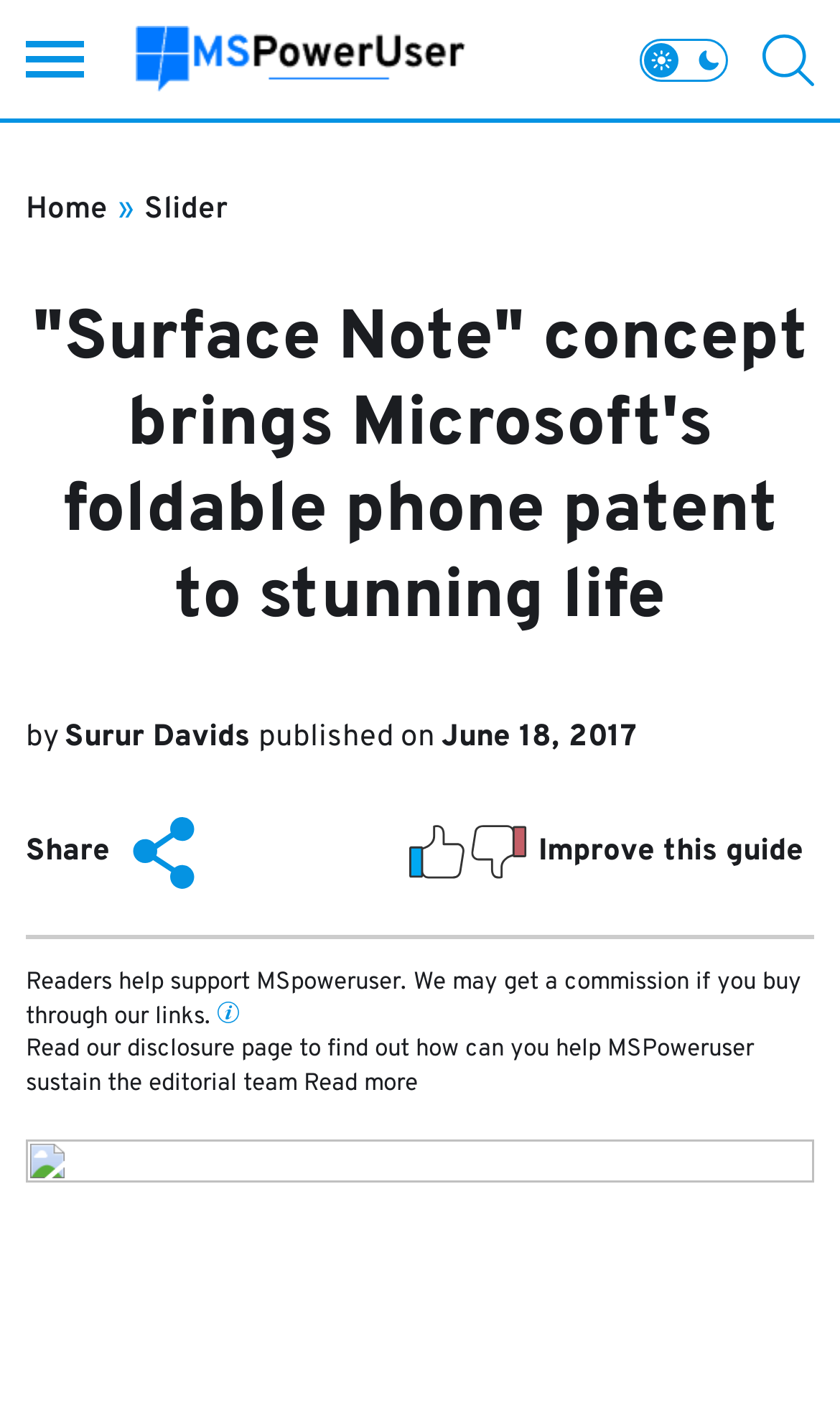Answer succinctly with a single word or phrase:
Who is the author of the article?

Surur Davids